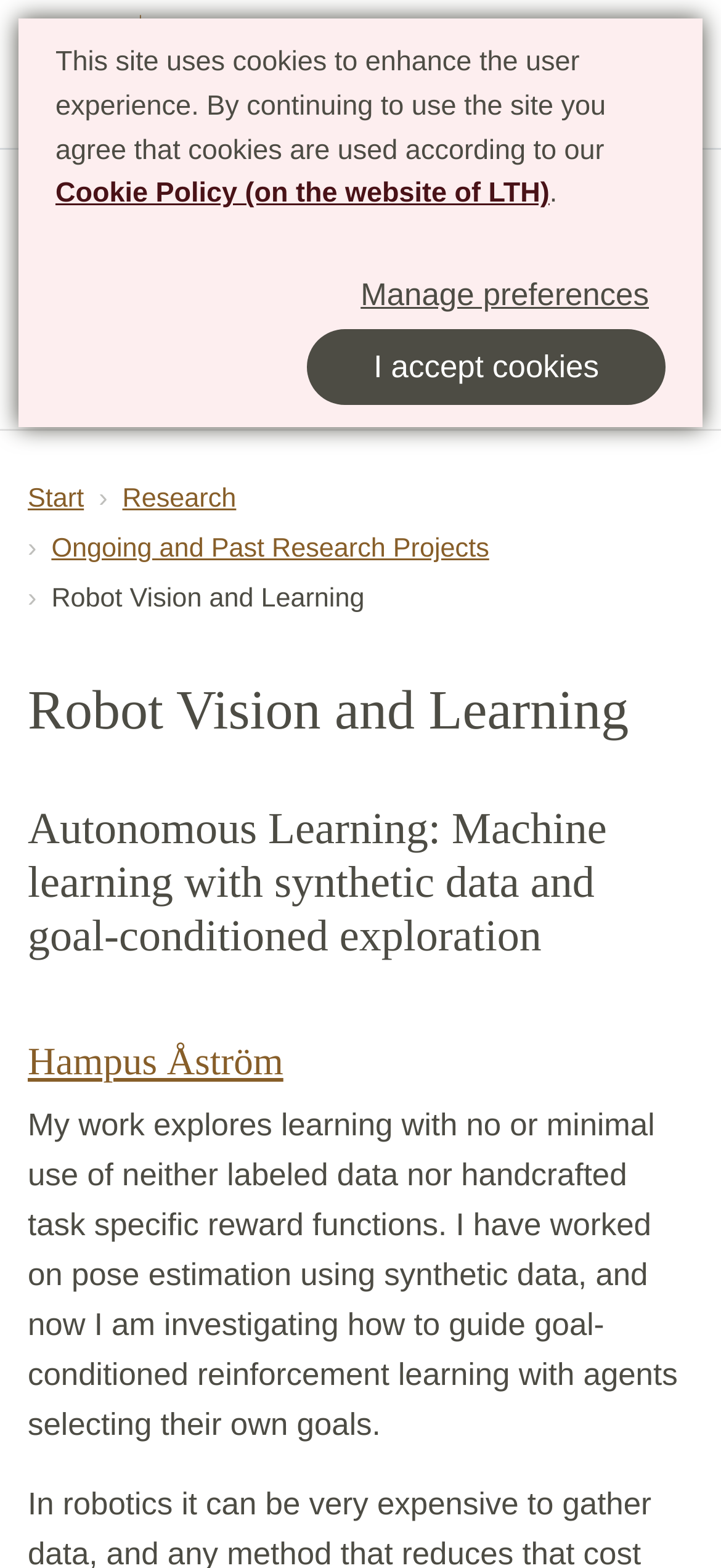Find the bounding box coordinates of the area that needs to be clicked in order to achieve the following instruction: "Navigate to 'Ongoing and Past Research Projects'". The coordinates should be specified as four float numbers between 0 and 1, i.e., [left, top, right, bottom].

[0.071, 0.341, 0.678, 0.36]